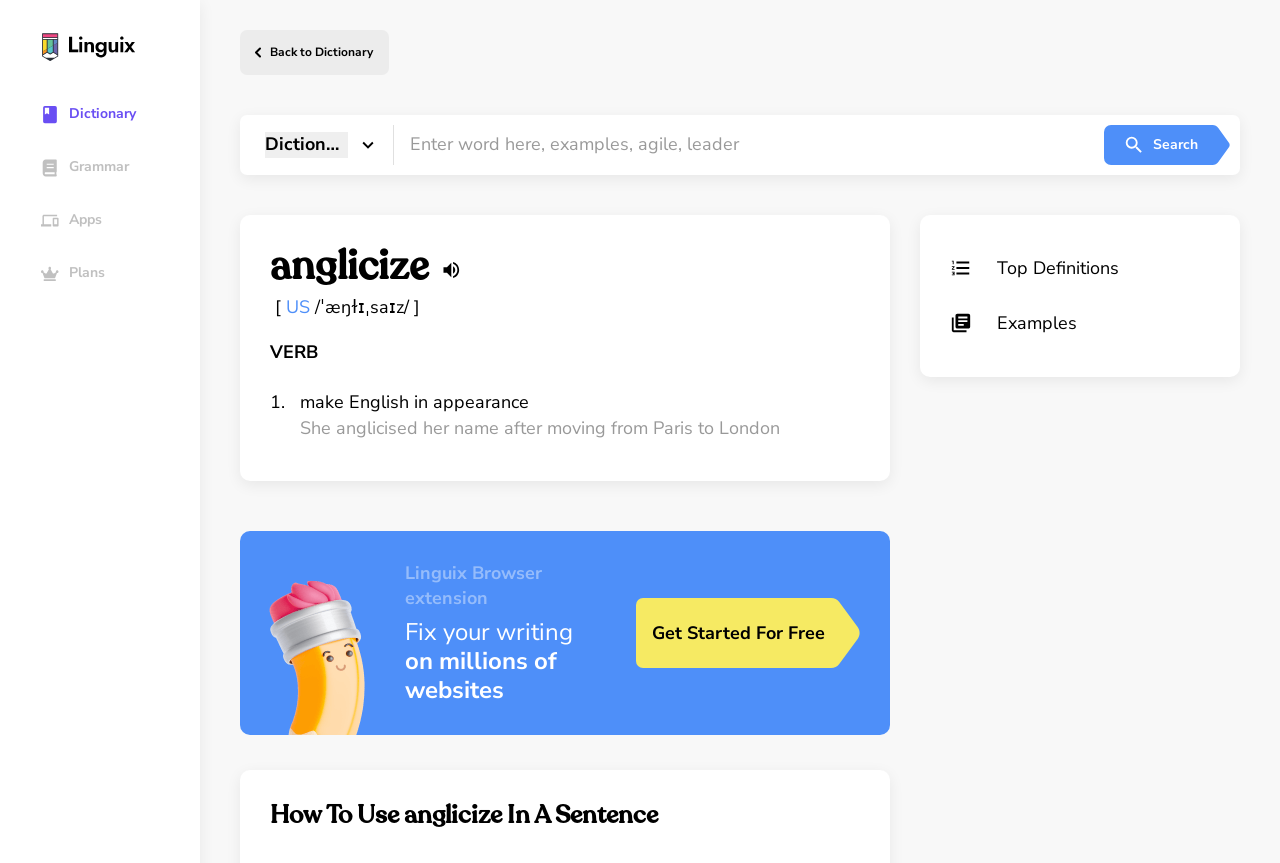Identify the bounding box coordinates of the specific part of the webpage to click to complete this instruction: "Listen to the pronunciation of the word".

[0.344, 0.3, 0.361, 0.326]